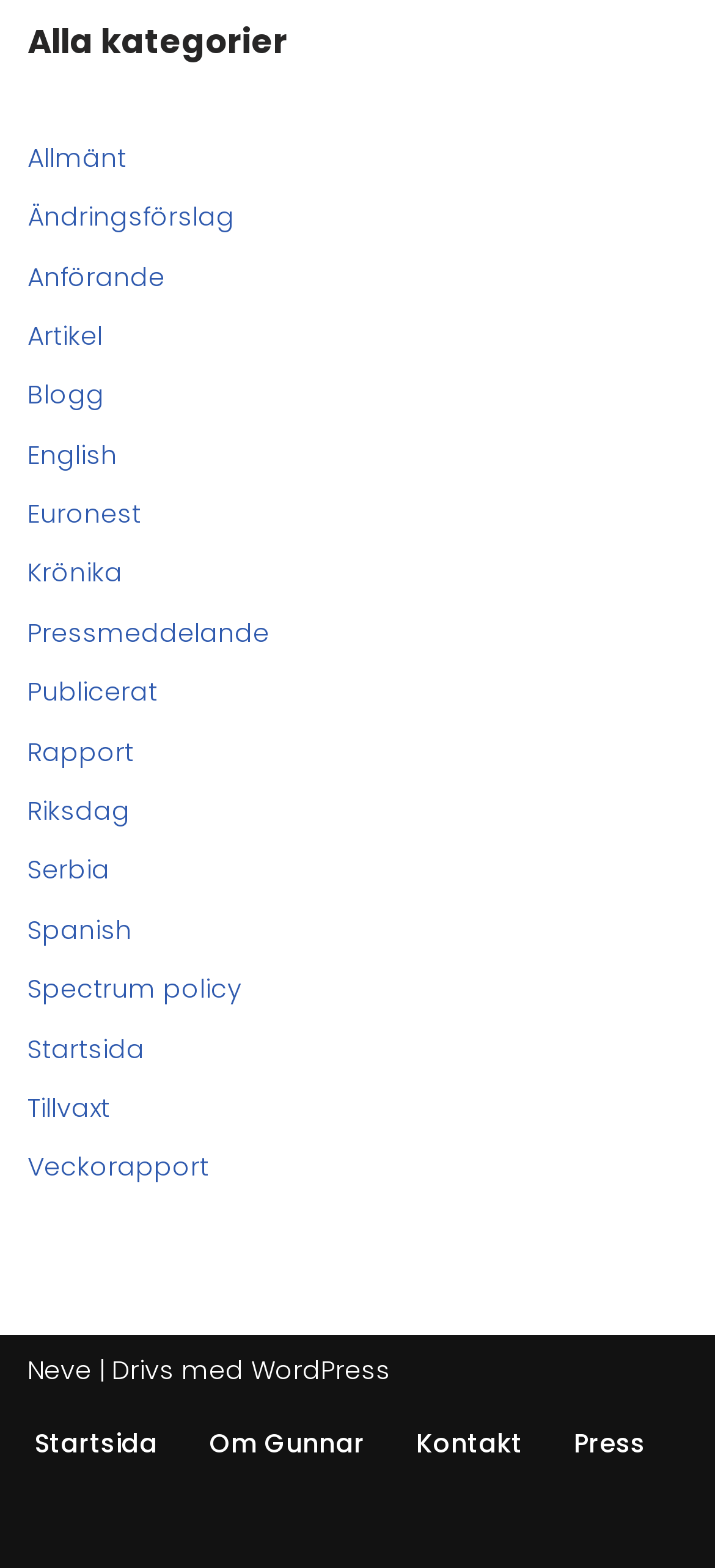How many categories are listed?
Please craft a detailed and exhaustive response to the question.

I counted the number of links under the 'Alla kategorier' heading, which are 'Allmänt', 'Ändringsförslag', 'Anförande', 'Artikel', 'Blogg', 'English', 'Euronest', 'Krönika', 'Pressmeddelande', 'Publicerat', 'Rapport', 'Riksdag', 'Serbia', 'Spanish', 'Spectrum policy', 'Startsida', and 'Tillvaxt', totaling 17 categories.